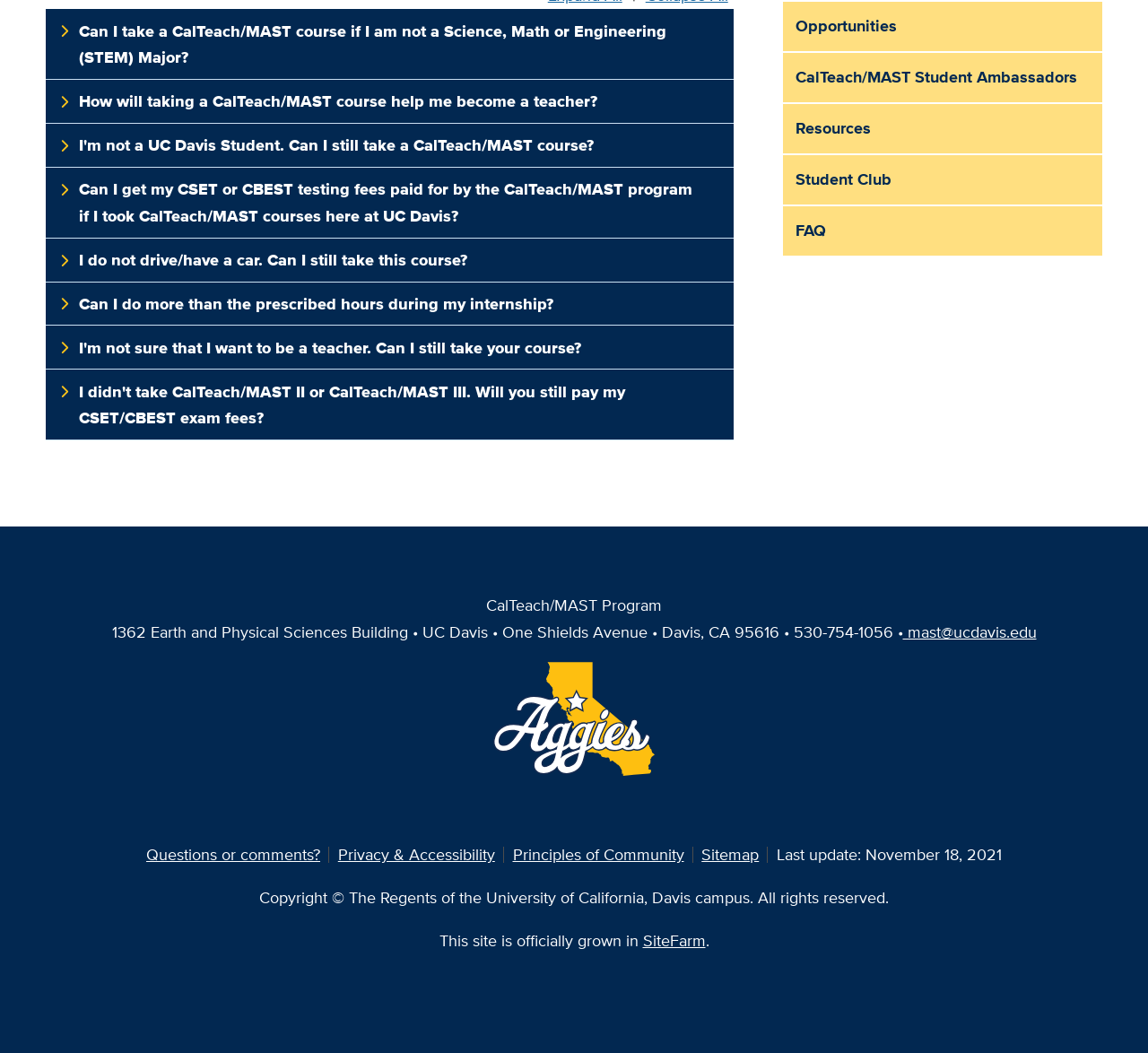Refer to the element description alt="UC Davis footer logo" and identify the corresponding bounding box in the screenshot. Format the coordinates as (top-left x, top-left y, bottom-right x, bottom-right y) with values in the range of 0 to 1.

[0.43, 0.669, 0.57, 0.692]